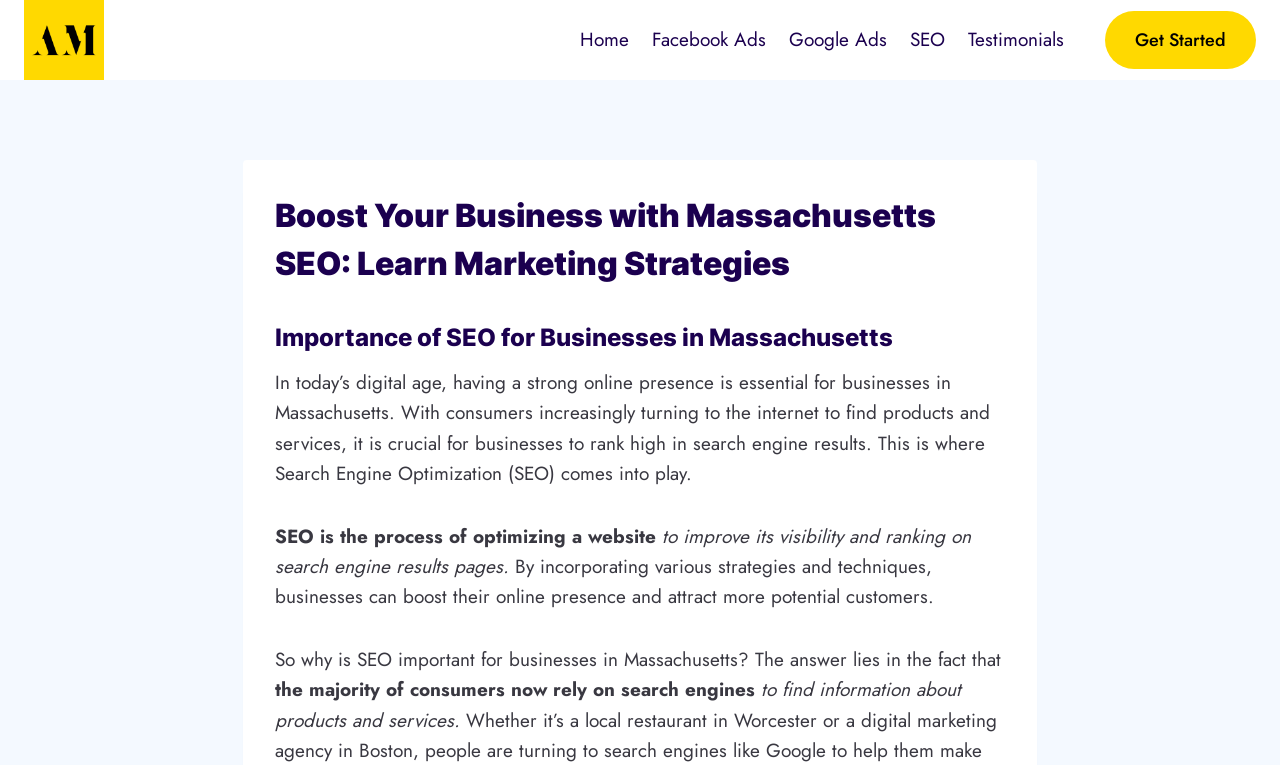Locate the UI element that matches the description parent_node: SunMed International in the webpage screenshot. Return the bounding box coordinates in the format (top-left x, top-left y, bottom-right x, bottom-right y), with values ranging from 0 to 1.

None